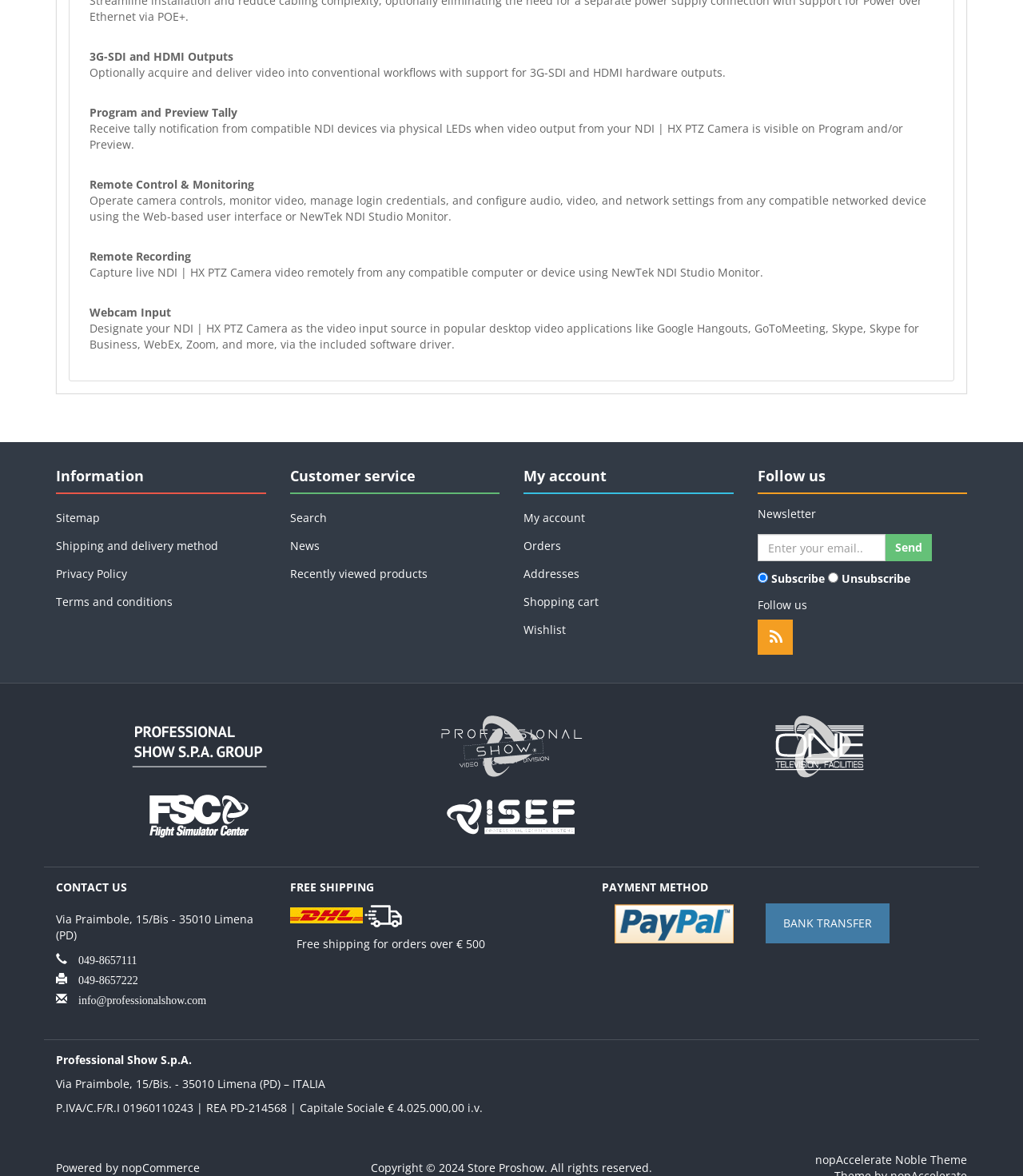What is the minimum order value for free shipping?
Could you answer the question with a detailed and thorough explanation?

The webpage mentions 'Free shipping for orders over € 500'.